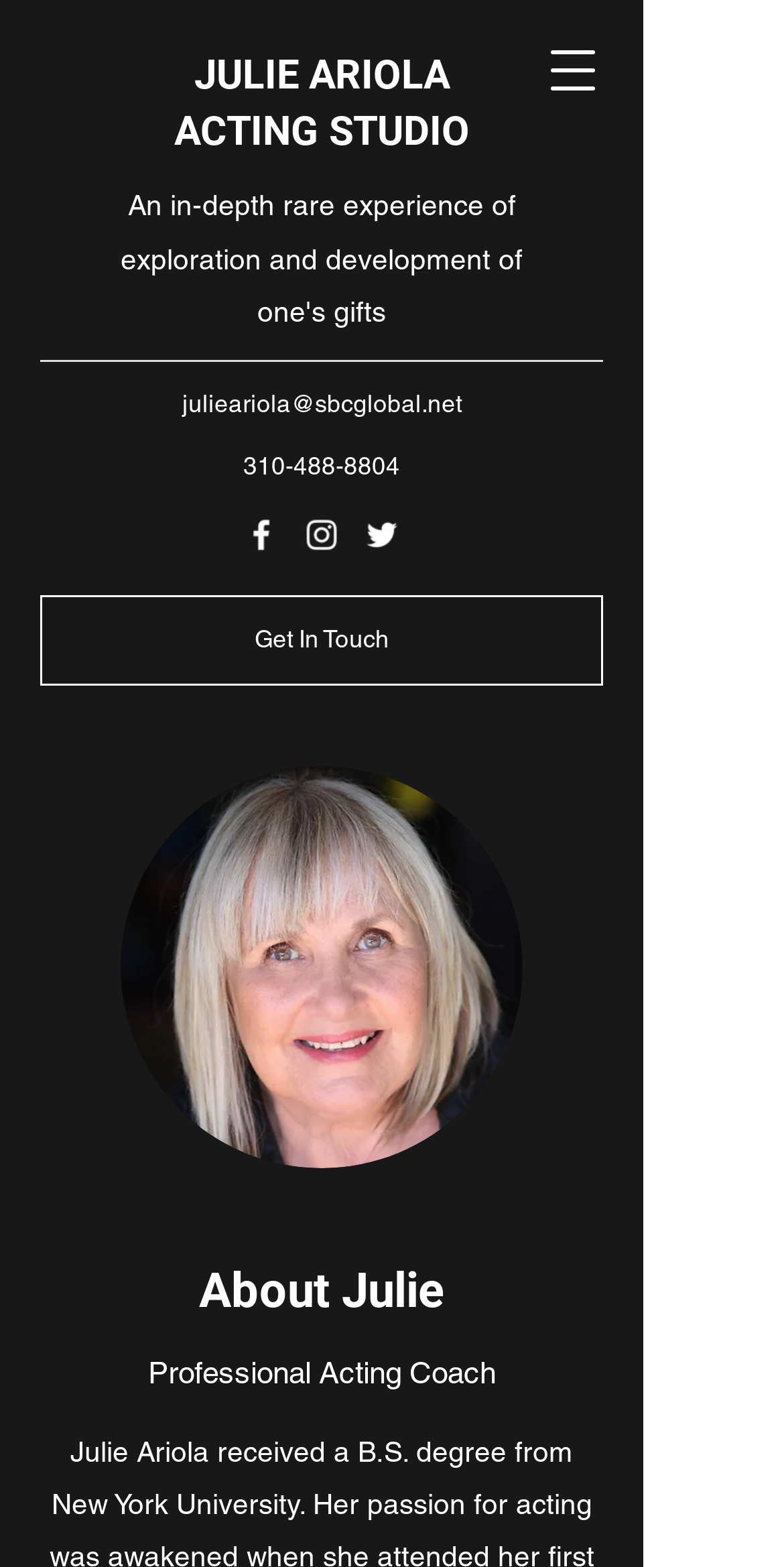Determine the bounding box coordinates of the clickable area required to perform the following instruction: "Call Julie". The coordinates should be represented as four float numbers between 0 and 1: [left, top, right, bottom].

[0.31, 0.288, 0.51, 0.306]